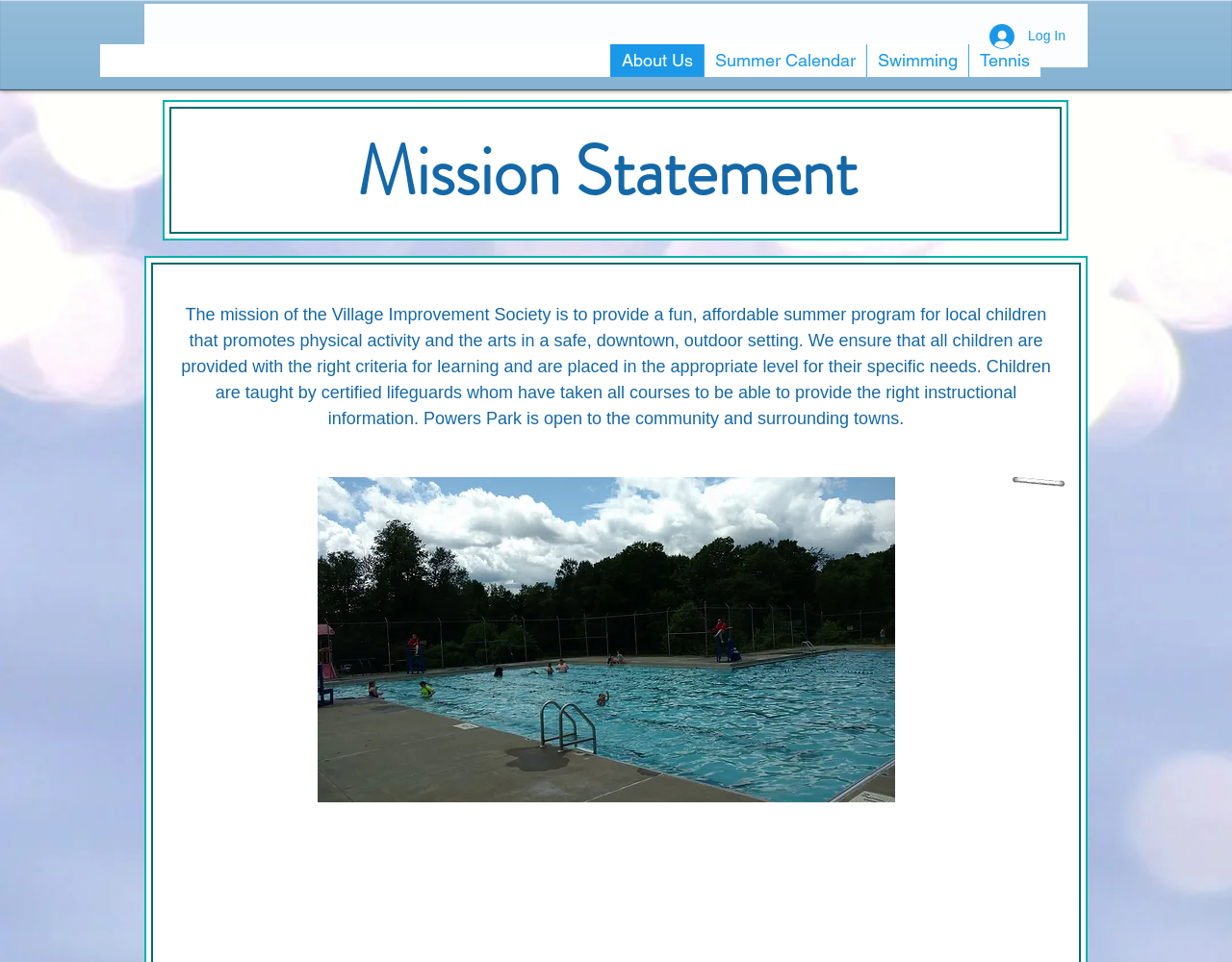Offer a detailed explanation of the webpage layout and contents.

The webpage is about the mission of Powers Park, a summer program for local children. At the top left of the page, there is a navigation menu with links to "About Us", "Summer Calendar", "Swimming", and "Tennis". On the top right, there is a "Log In" button accompanied by a small image. 

Below the navigation menu, there are three headings that state the "Mission Statement" of the Village Improvement Society. The main mission statement is a paragraph that explains the organization's goal to provide a fun and affordable summer program for local children, promoting physical activity and the arts in a safe outdoor setting. The statement also mentions that the program ensures children are placed in the appropriate level for their specific needs and are taught by certified lifeguards.